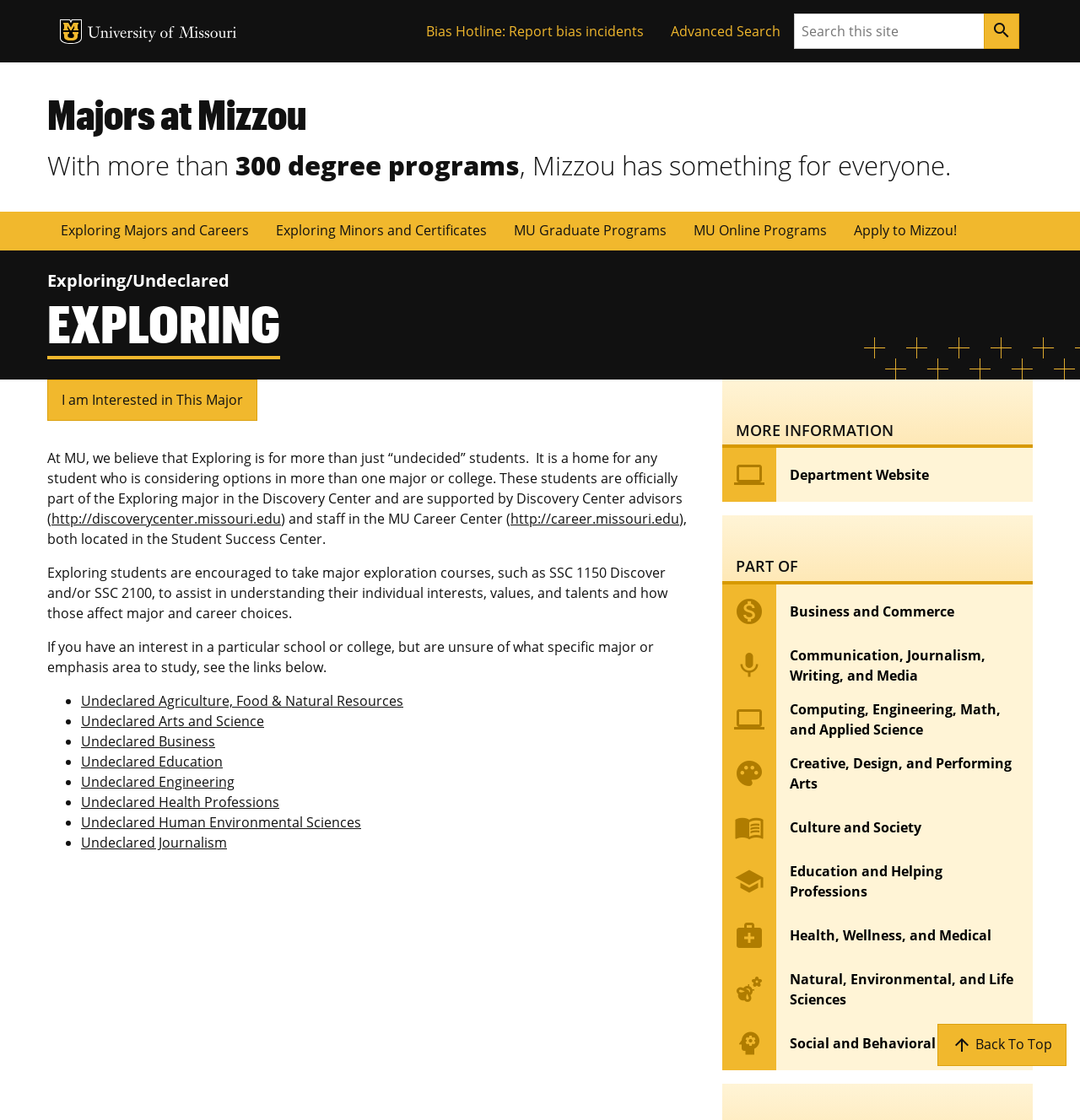Please determine the bounding box of the UI element that matches this description: arrow_upward Back To Top. The coordinates should be given as (top-left x, top-left y, bottom-right x, bottom-right y), with all values between 0 and 1.

[0.868, 0.914, 0.988, 0.952]